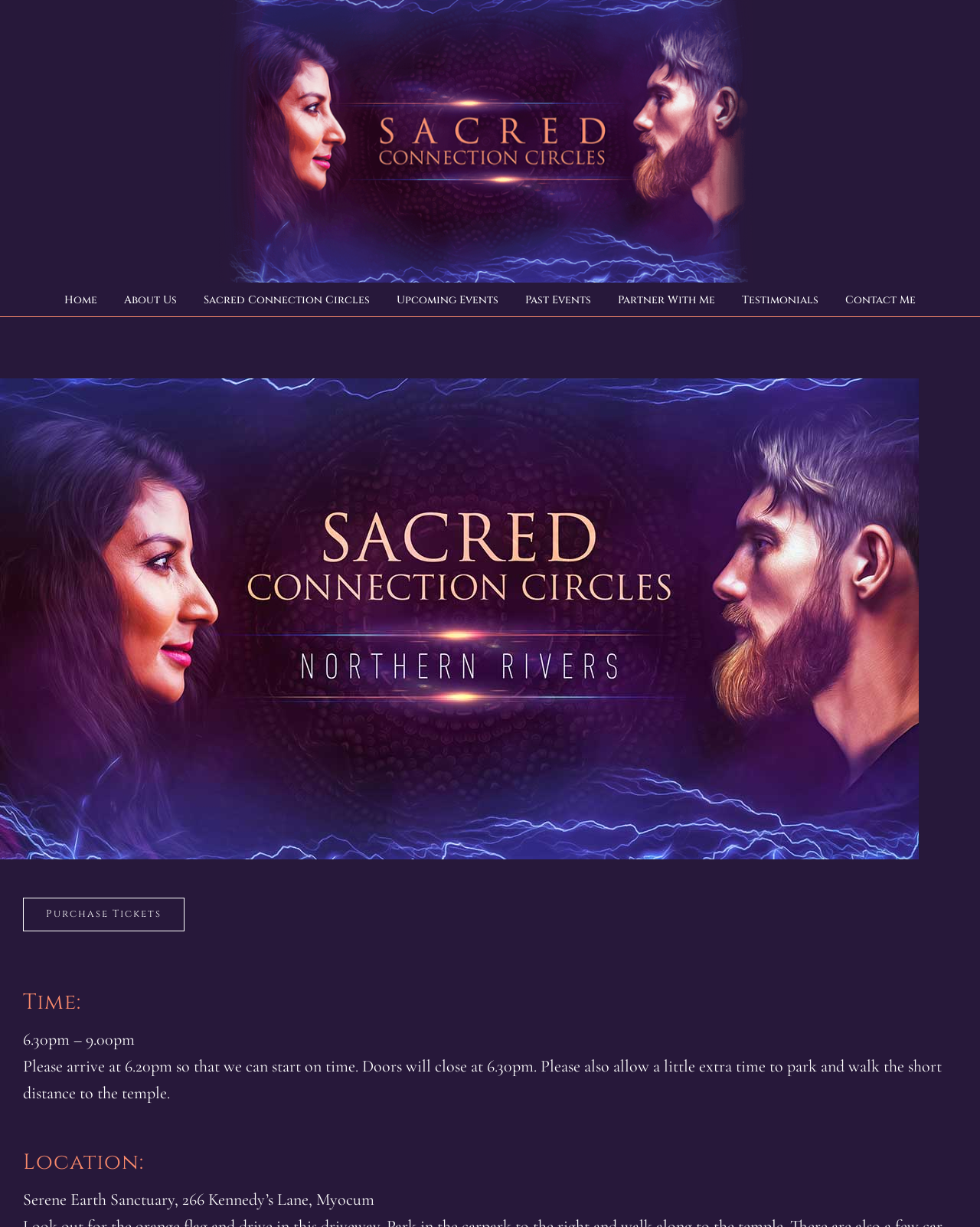Pinpoint the bounding box coordinates of the element you need to click to execute the following instruction: "contact the ITF". The bounding box should be represented by four float numbers between 0 and 1, in the format [left, top, right, bottom].

None